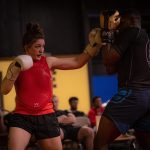Explain the image with as much detail as possible.

In this dynamic image, a female fighter in a bright red top engages in a spirited training session, showcasing her skills in Muay Thai. She is poised and focused, delivering a precise strike while sparring with her opponent, who is wearing protective gear. The setting captures the intensity of a martial arts training environment, with other students visible in the background, implying a lively atmosphere. This scene reflects the growing popularity of Muay Thai, particularly in mixed martial arts, where athletes incorporate various techniques to enhance their performance. The image exemplifies the commitment and energy involved in training at a martial arts gym, where practitioners refine their striking abilities and conditioning.